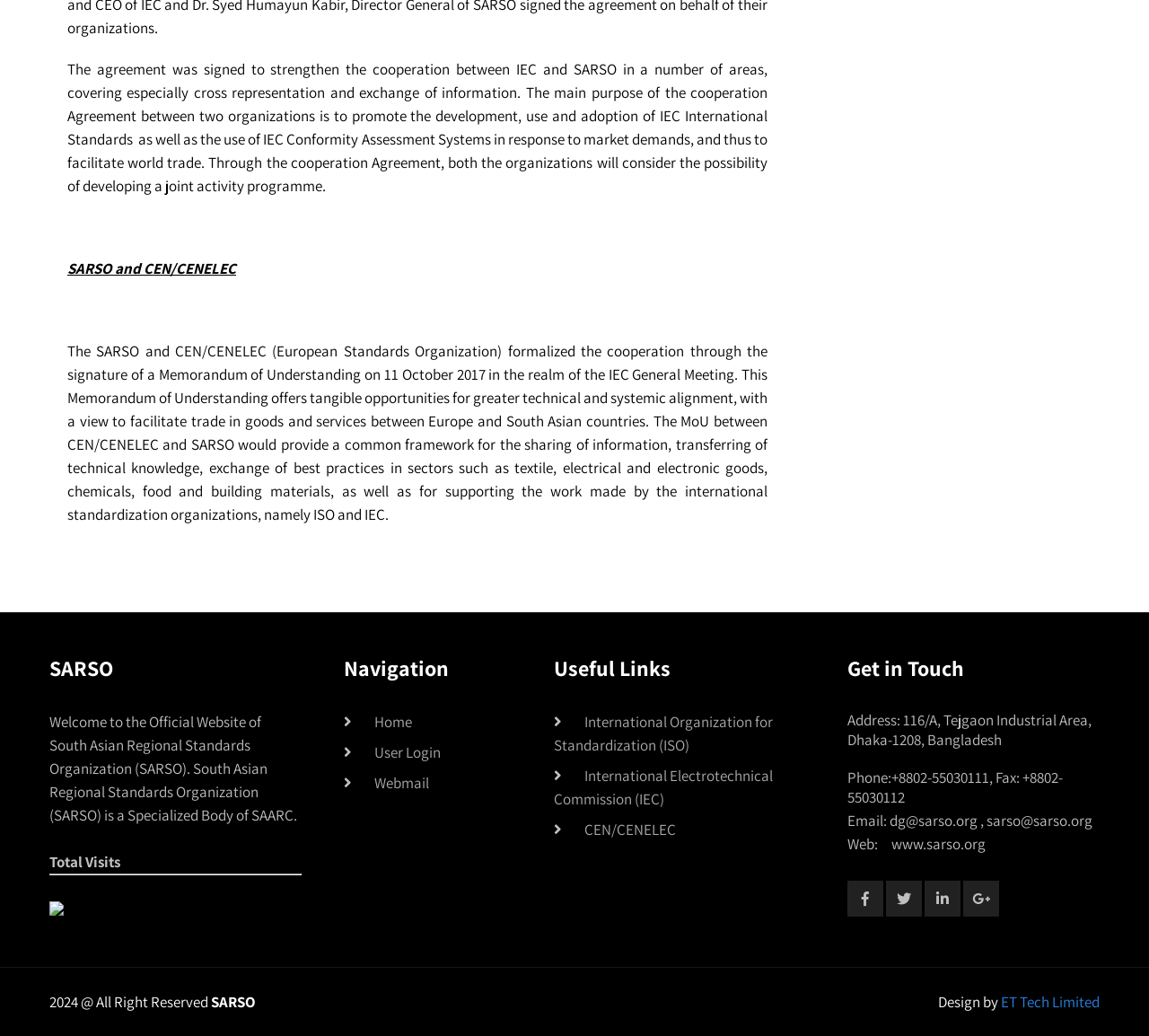Who designed the website?
From the image, respond using a single word or phrase.

ET Tech Limited